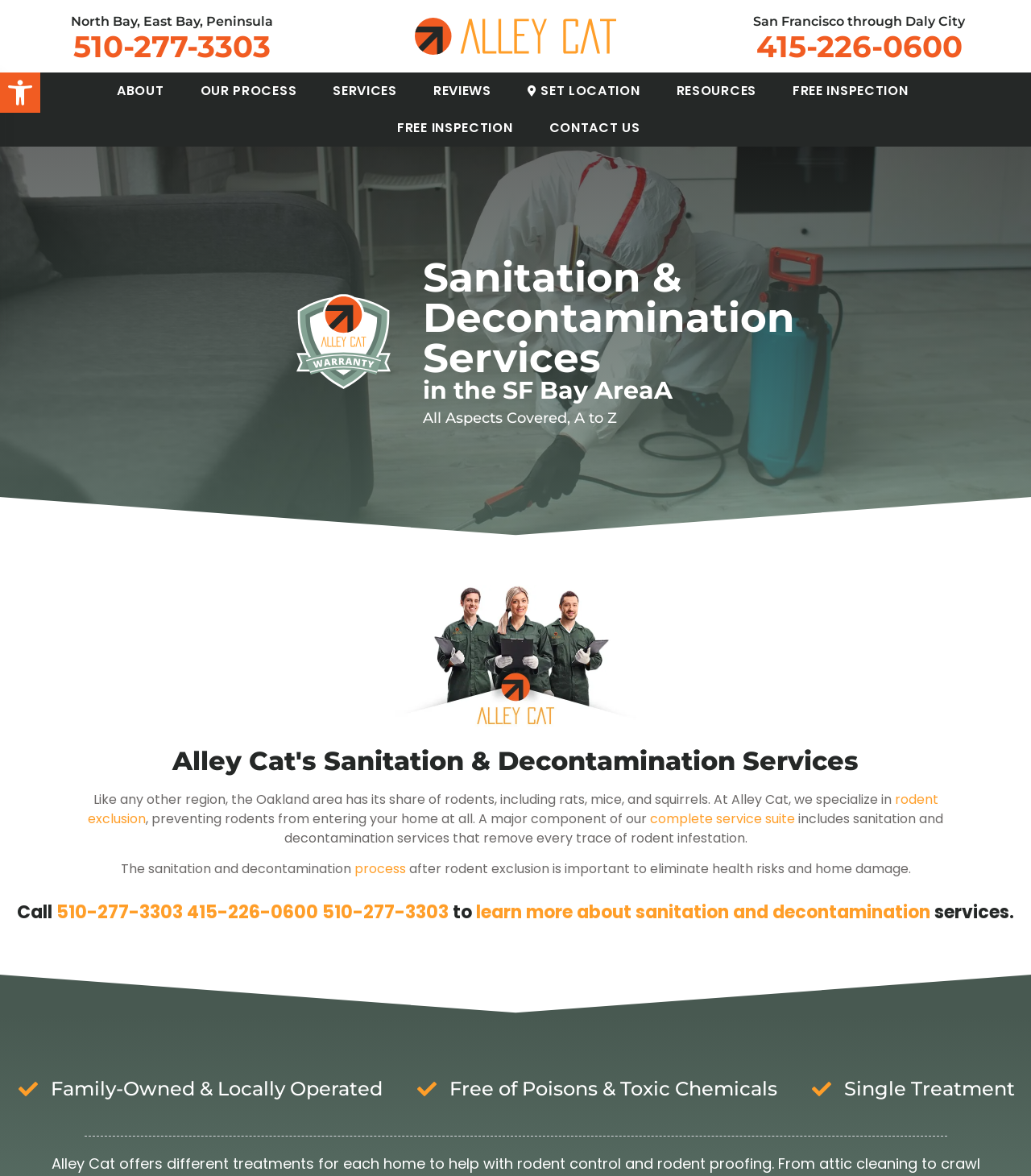Specify the bounding box coordinates of the element's area that should be clicked to execute the given instruction: "Learn more about sanitation and decontamination services". The coordinates should be four float numbers between 0 and 1, i.e., [left, top, right, bottom].

[0.462, 0.765, 0.902, 0.786]